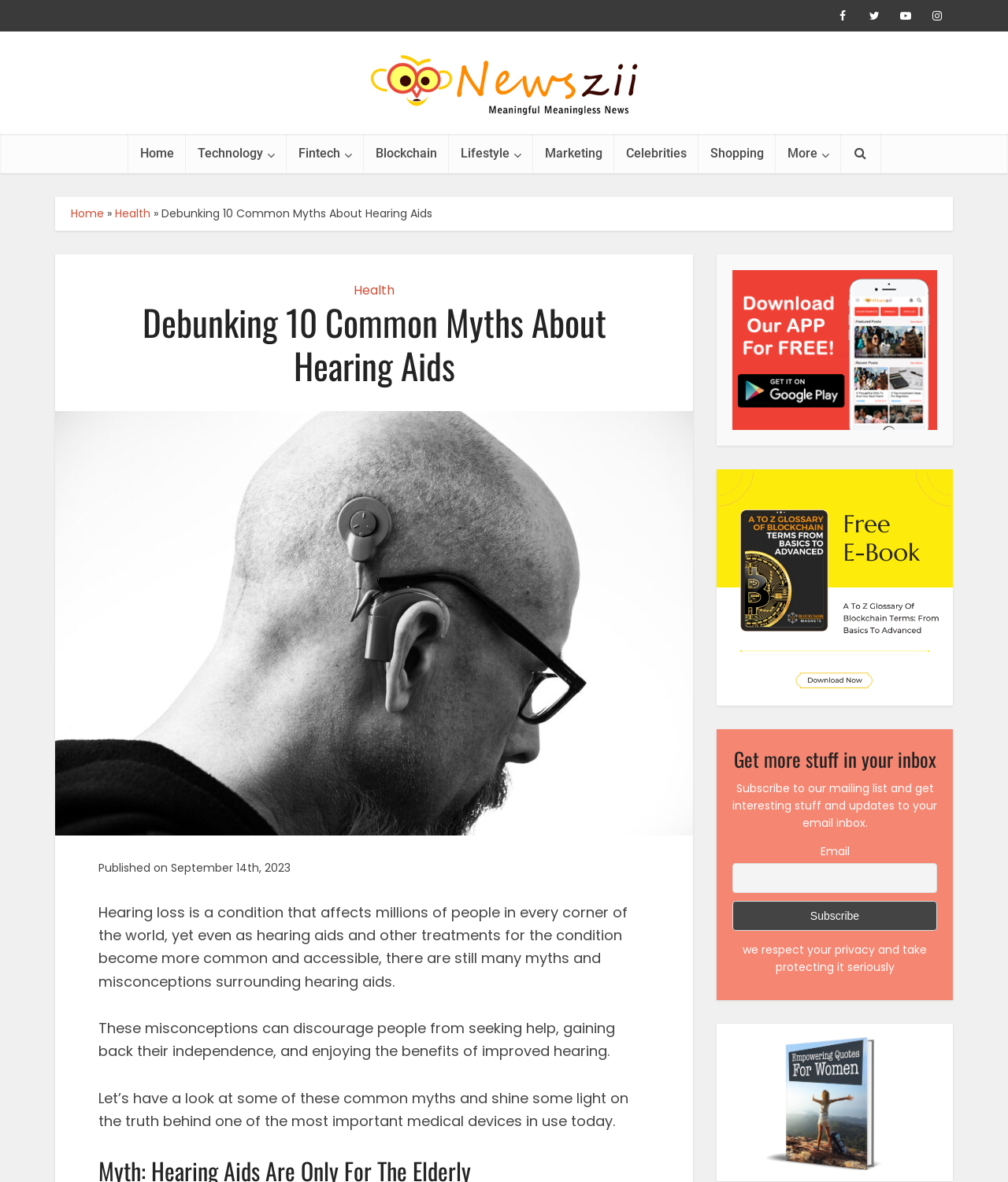Please indicate the bounding box coordinates of the element's region to be clicked to achieve the instruction: "Subscribe to the mailing list". Provide the coordinates as four float numbers between 0 and 1, i.e., [left, top, right, bottom].

[0.727, 0.73, 0.93, 0.755]